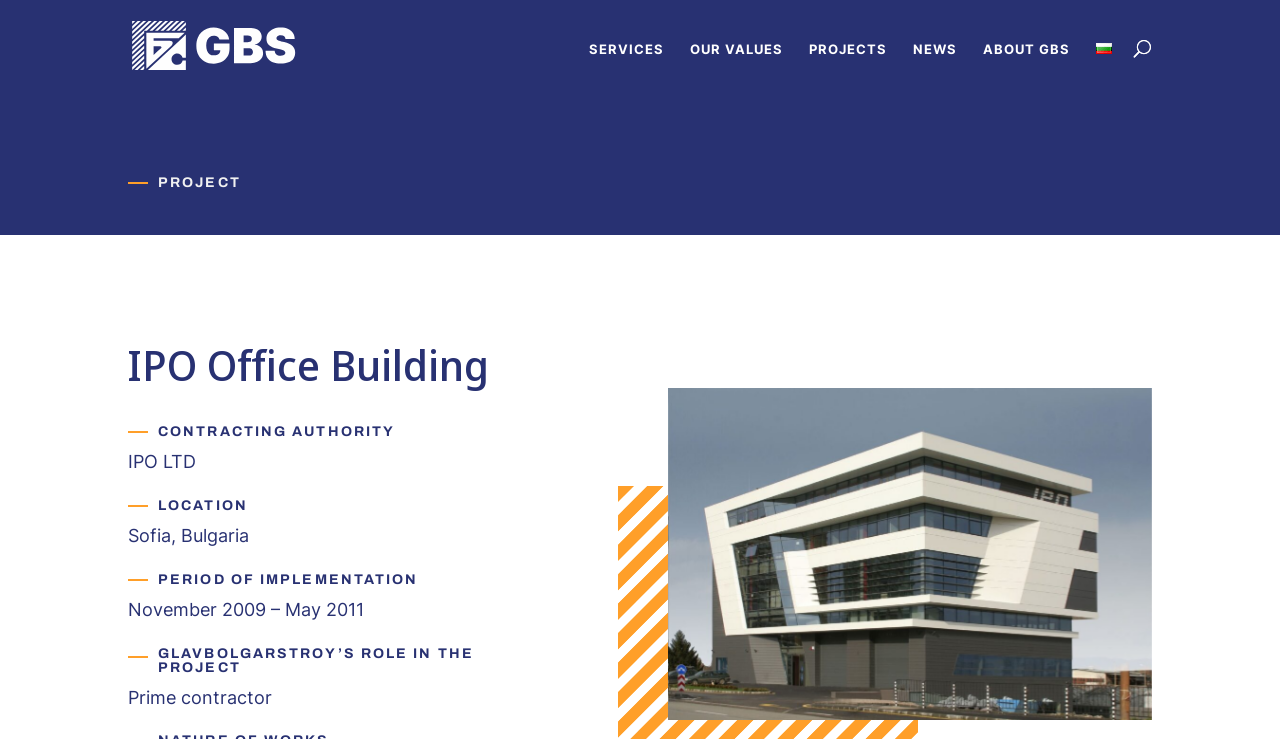Locate the bounding box coordinates of the area you need to click to fulfill this instruction: 'go to GBS homepage'. The coordinates must be in the form of four float numbers ranging from 0 to 1: [left, top, right, bottom].

[0.103, 0.046, 0.358, 0.073]